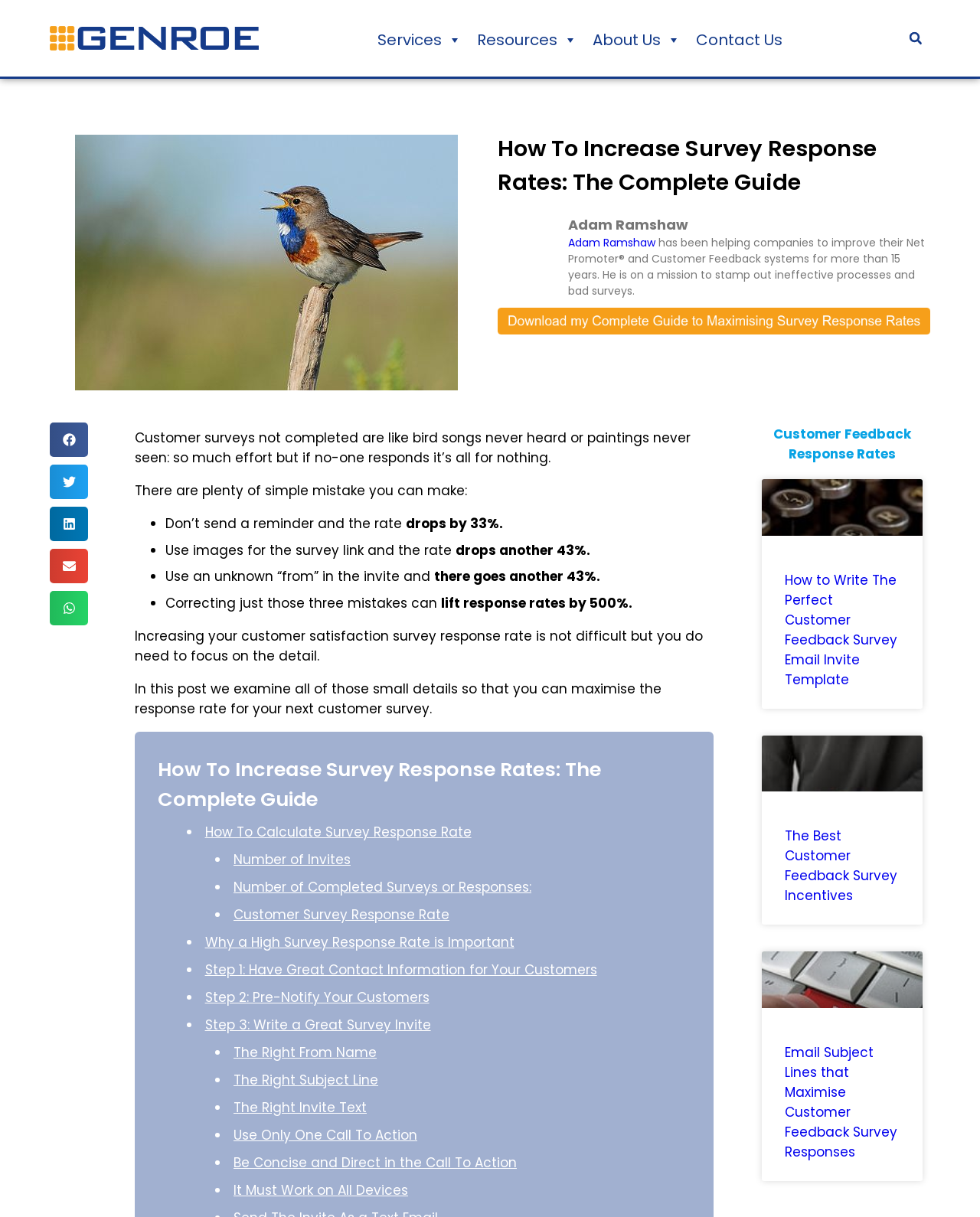Please identify the coordinates of the bounding box that should be clicked to fulfill this instruction: "Search for something".

[0.919, 0.022, 0.949, 0.041]